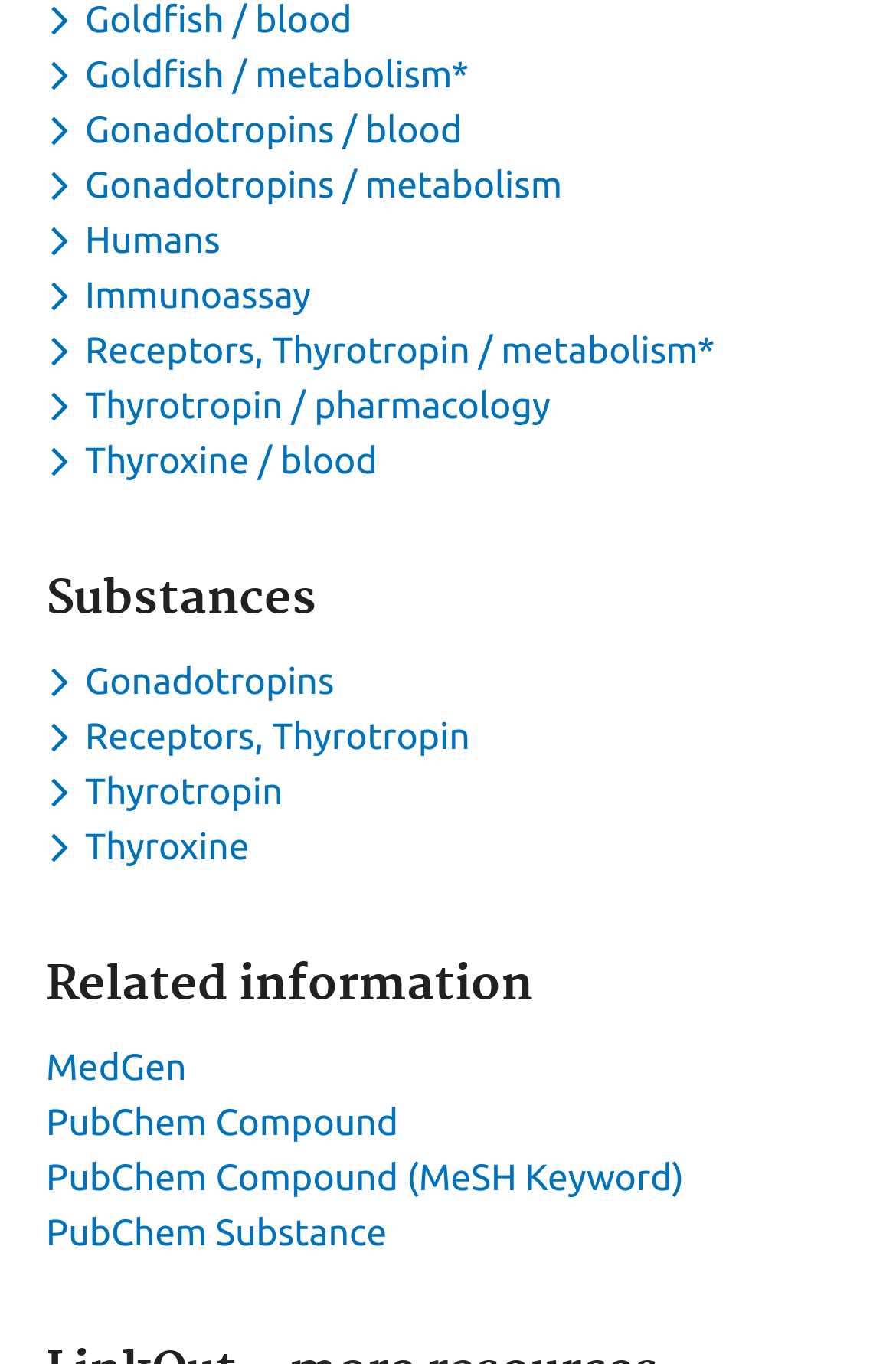Find the bounding box coordinates of the element you need to click on to perform this action: 'Toggle dropdown menu for keyword Goldfish / metabolism'. The coordinates should be represented by four float values between 0 and 1, in the format [left, top, right, bottom].

[0.051, 0.04, 0.536, 0.07]